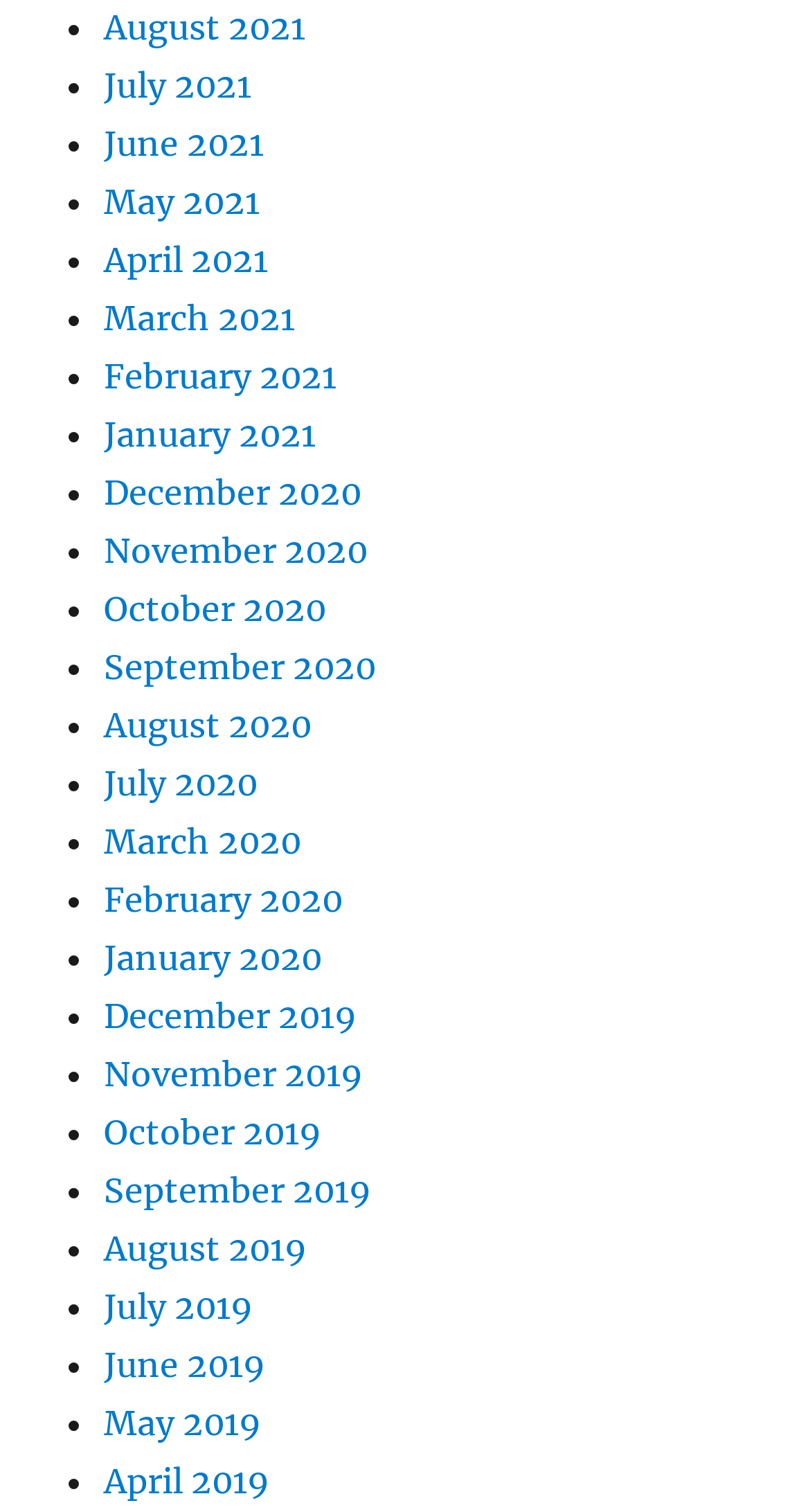Identify the bounding box coordinates for the element you need to click to achieve the following task: "View July 2021". The coordinates must be four float values ranging from 0 to 1, formatted as [left, top, right, bottom].

[0.128, 0.043, 0.31, 0.07]